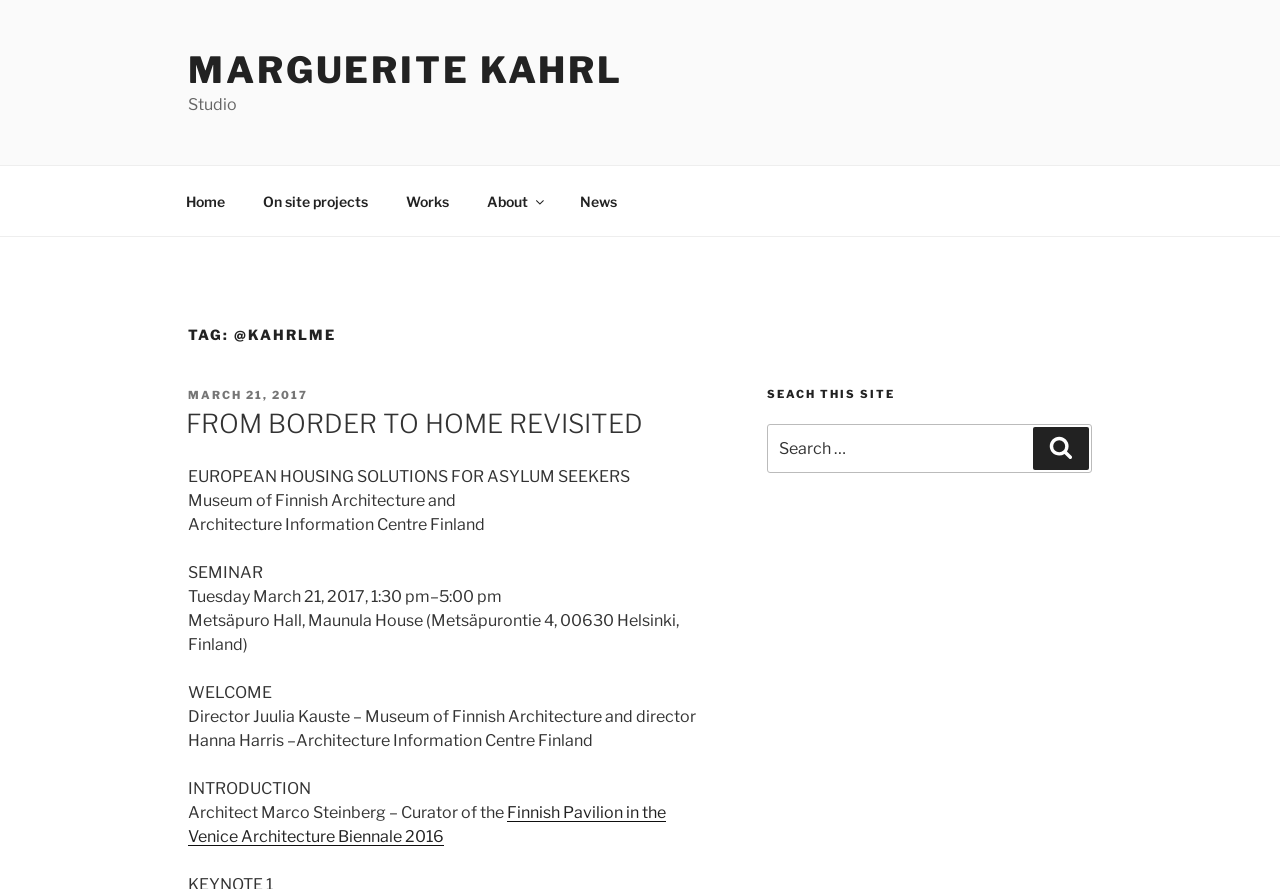What is the title of the blog post?
Please give a detailed and elaborate answer to the question.

The question can be answered by looking at the heading element 'FROM BORDER TO HOME REVISITED' which is located within the heading element 'TAG: @KAHRLME'.